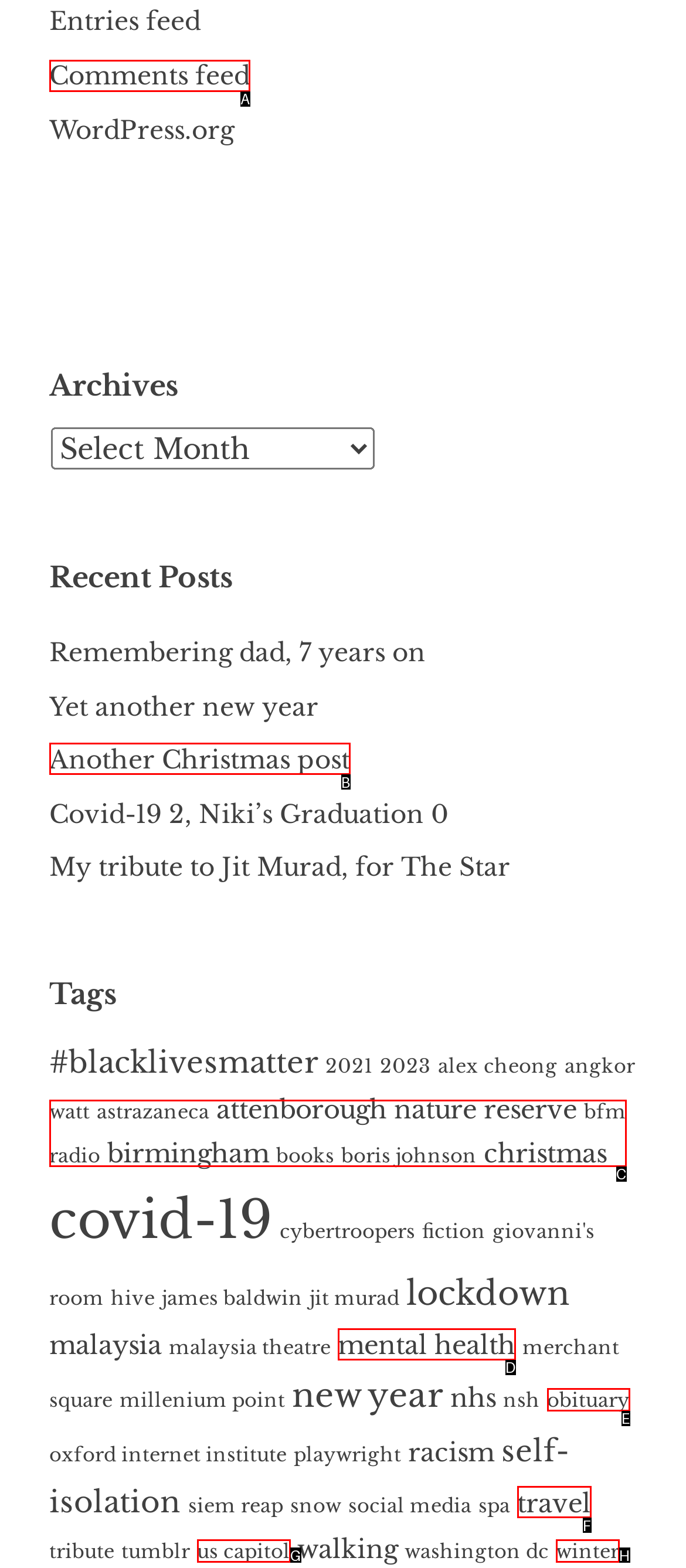Using the description: Privacy Policy & Disclaimer, find the corresponding HTML element. Provide the letter of the matching option directly.

None